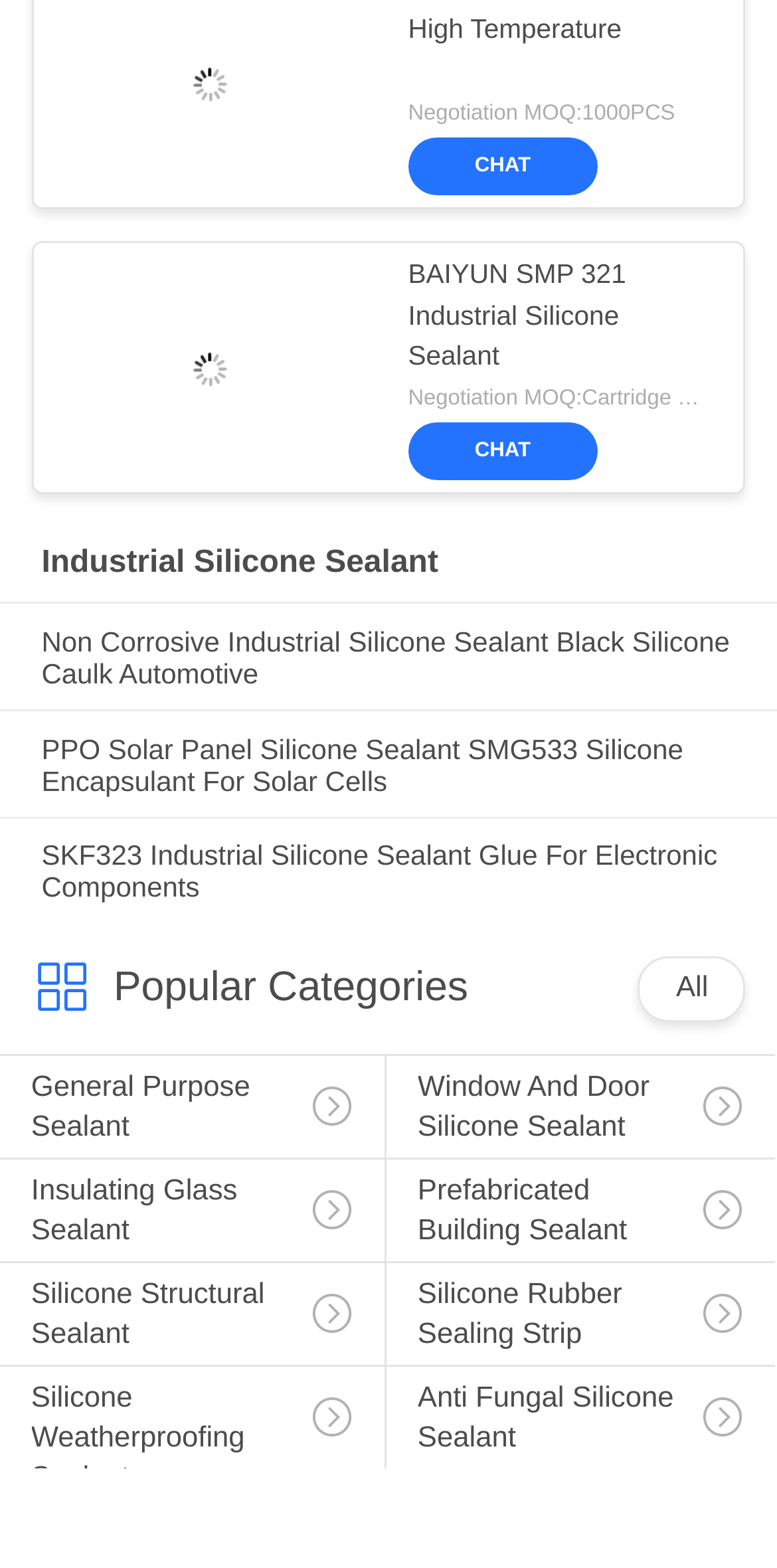Locate the bounding box coordinates of the item that should be clicked to fulfill the instruction: "Explore Industrial Silicone Sealant products".

[0.053, 0.348, 0.947, 0.371]